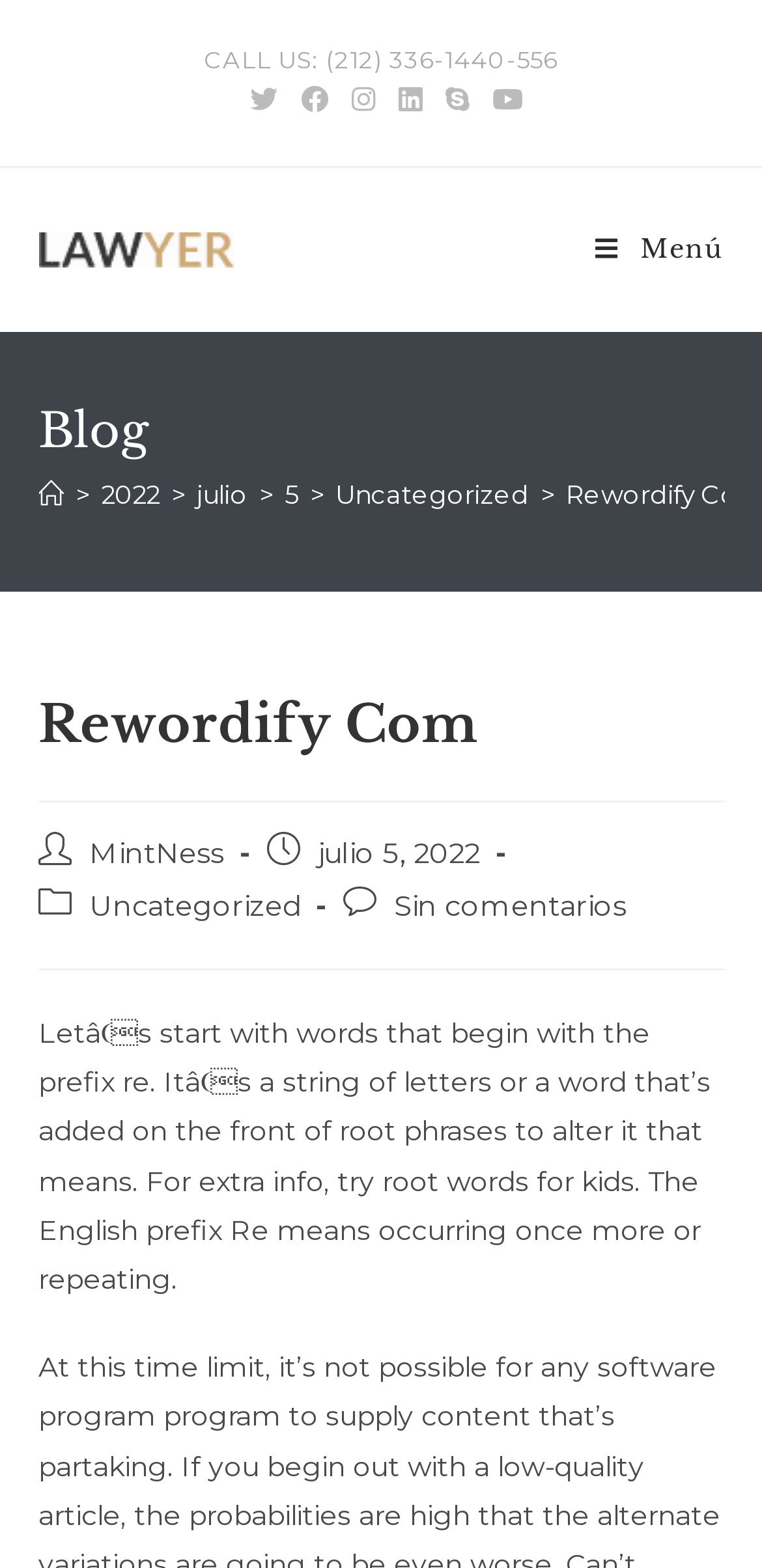Please determine the bounding box coordinates of the element to click in order to execute the following instruction: "Open the Uncategorized category". The coordinates should be four float numbers between 0 and 1, specified as [left, top, right, bottom].

[0.117, 0.567, 0.394, 0.589]